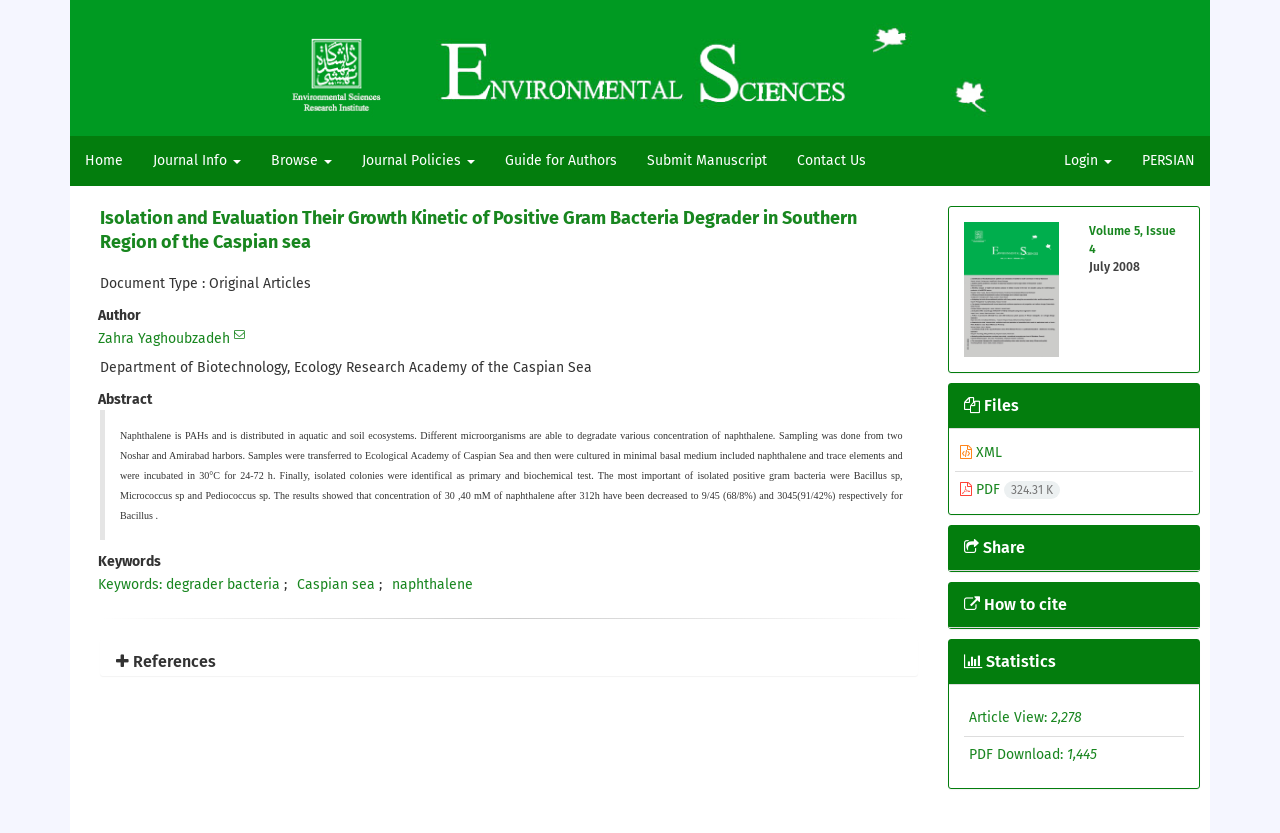What is the concentration of naphthalene that has been decreased to 9/45 after 312h?
By examining the image, provide a one-word or phrase answer.

30 mM